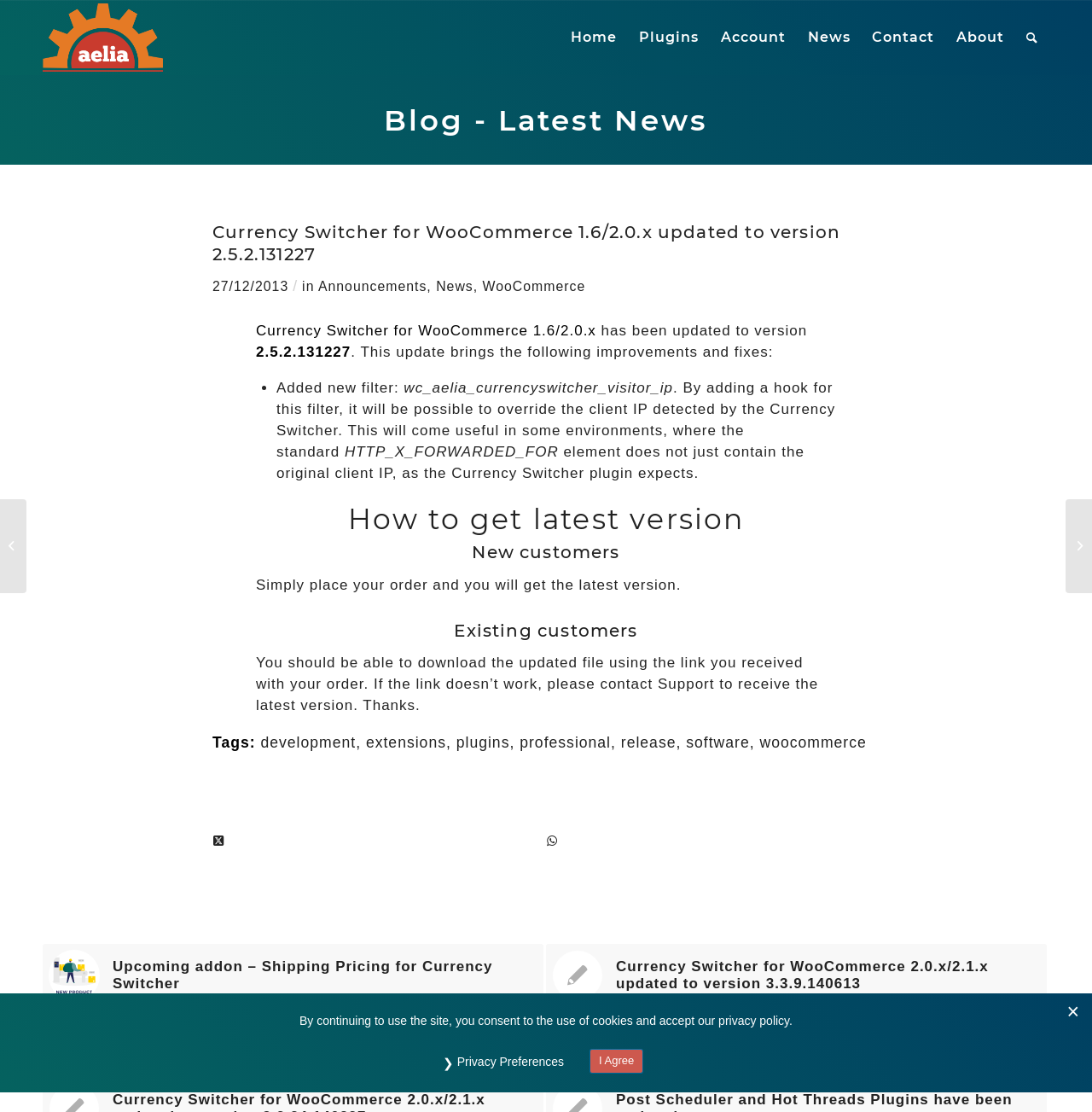Determine the bounding box coordinates for the area that needs to be clicked to fulfill this task: "Click on the Aelia link". The coordinates must be given as four float numbers between 0 and 1, i.e., [left, top, right, bottom].

[0.039, 0.0, 0.149, 0.068]